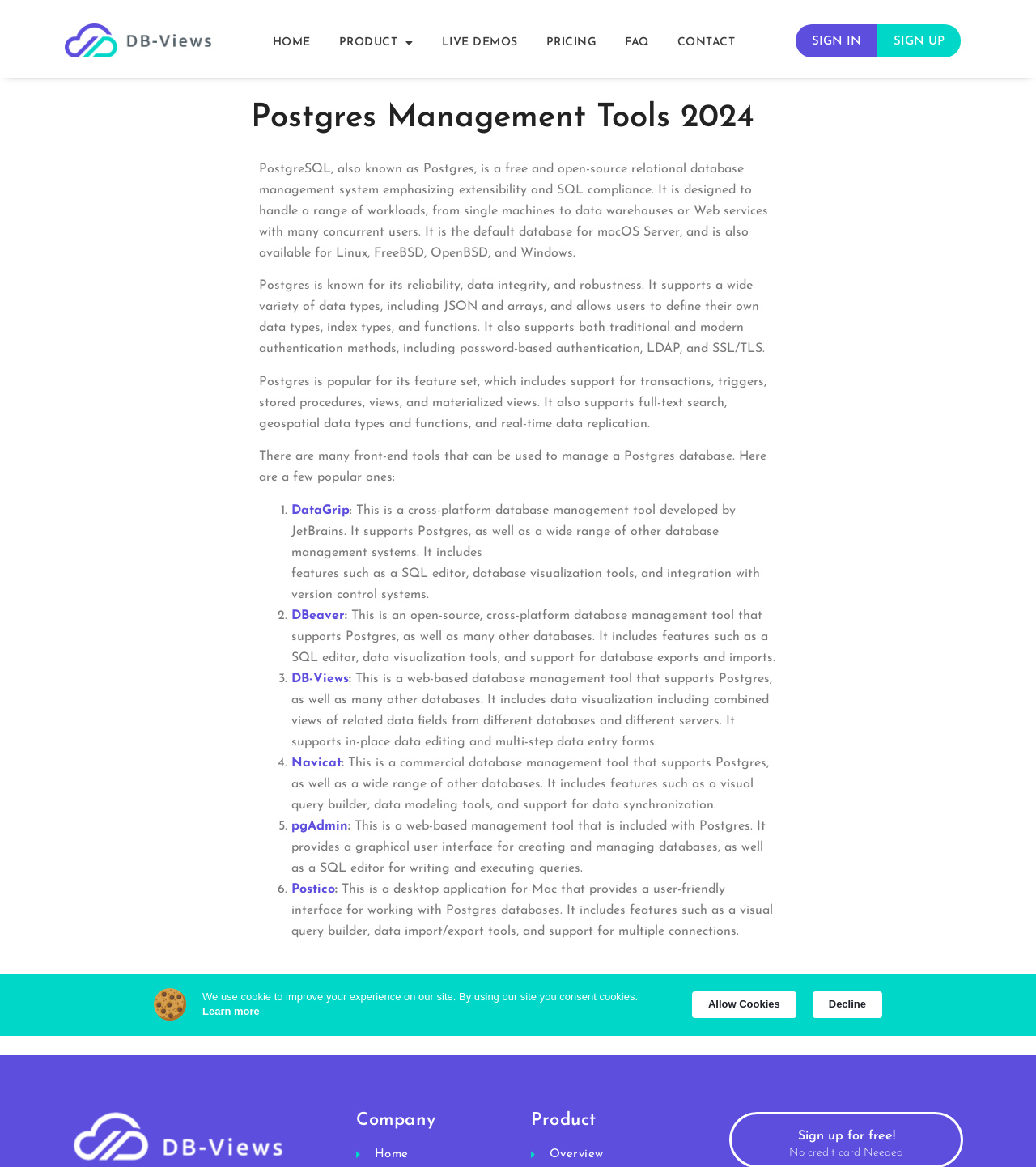Find the bounding box coordinates of the element you need to click on to perform this action: 'Find us on the map'. The coordinates should be represented by four float values between 0 and 1, in the format [left, top, right, bottom].

None